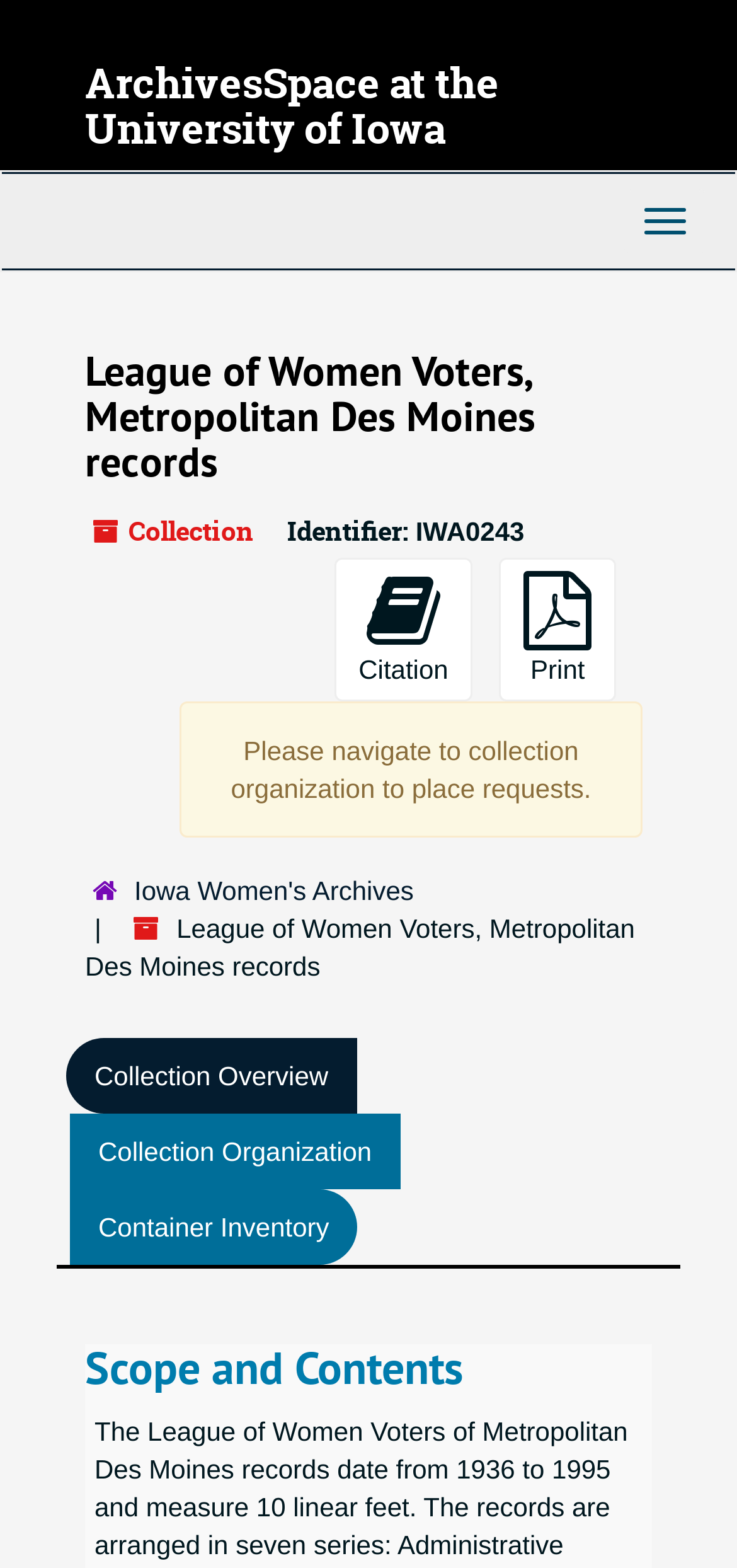Summarize the webpage with intricate details.

The webpage is about the "League of Women Voters, Metropolitan Des Moines records" collection at the University of Iowa's ArchivesSpace. At the top, there is a heading with the title "ArchivesSpace at the University of Iowa" and a link to it. Below this, there is a top-level navigation bar that spans the entire width of the page.

The main content of the page is divided into sections. The first section has a heading with the collection title and a brief description. Below this, there are three lines of text: "Collection", "Identifier: IWA0243", and a message about placing requests.

To the right of this section, there are three buttons for page actions: "Citation", "Print", and a message about navigating to the collection organization to place requests.

Below these sections, there is a hierarchical navigation menu that takes up most of the page width. This menu has a link to "Iowa Women's Archives" and a text element with the collection title. 

Further down, there are three links to different parts of the collection: "Collection Overview", "Collection Organization", and "Container Inventory". Finally, there is a heading for "Scope and Contents" at the bottom of the page.